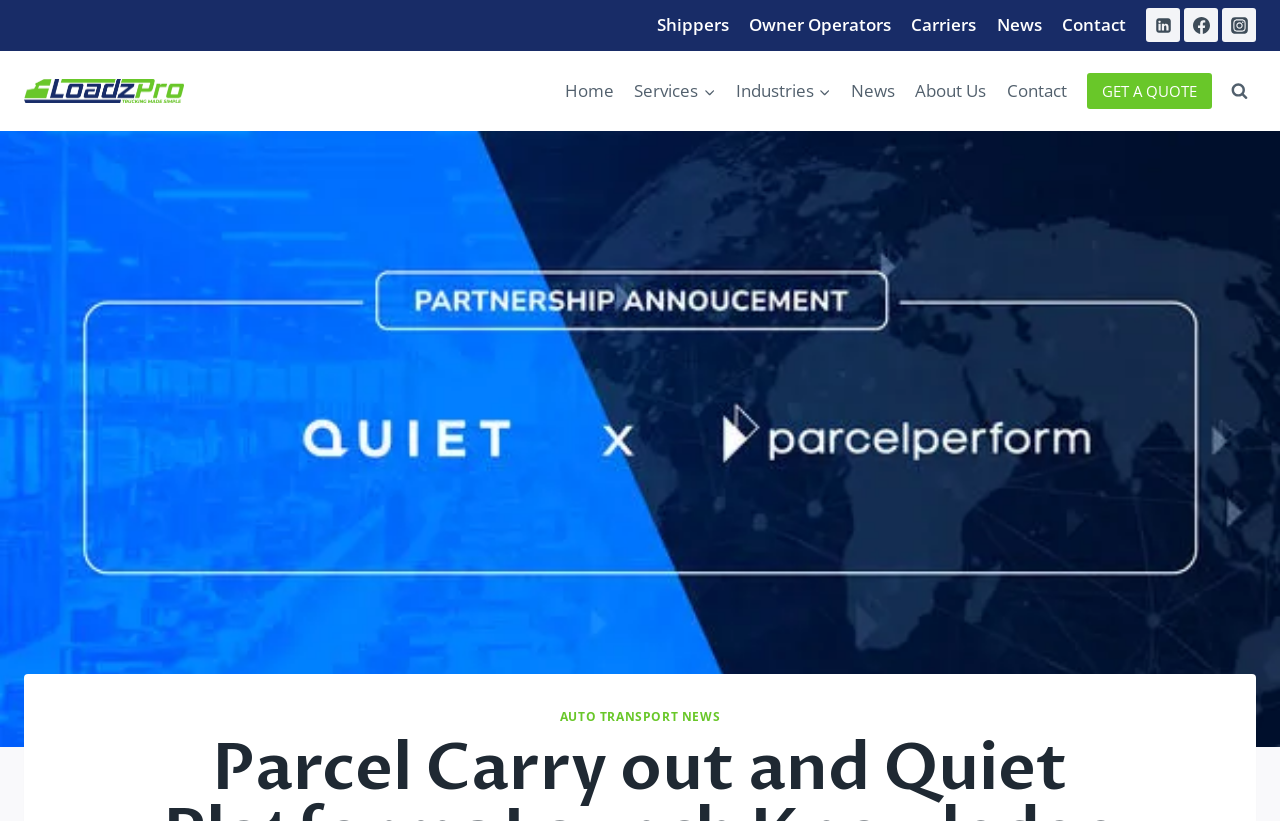How many social media links are present?
Refer to the image and provide a detailed answer to the question.

There are three social media links present on the webpage, which are LinkedIn, Facebook, and Instagram, each with its respective image icon.